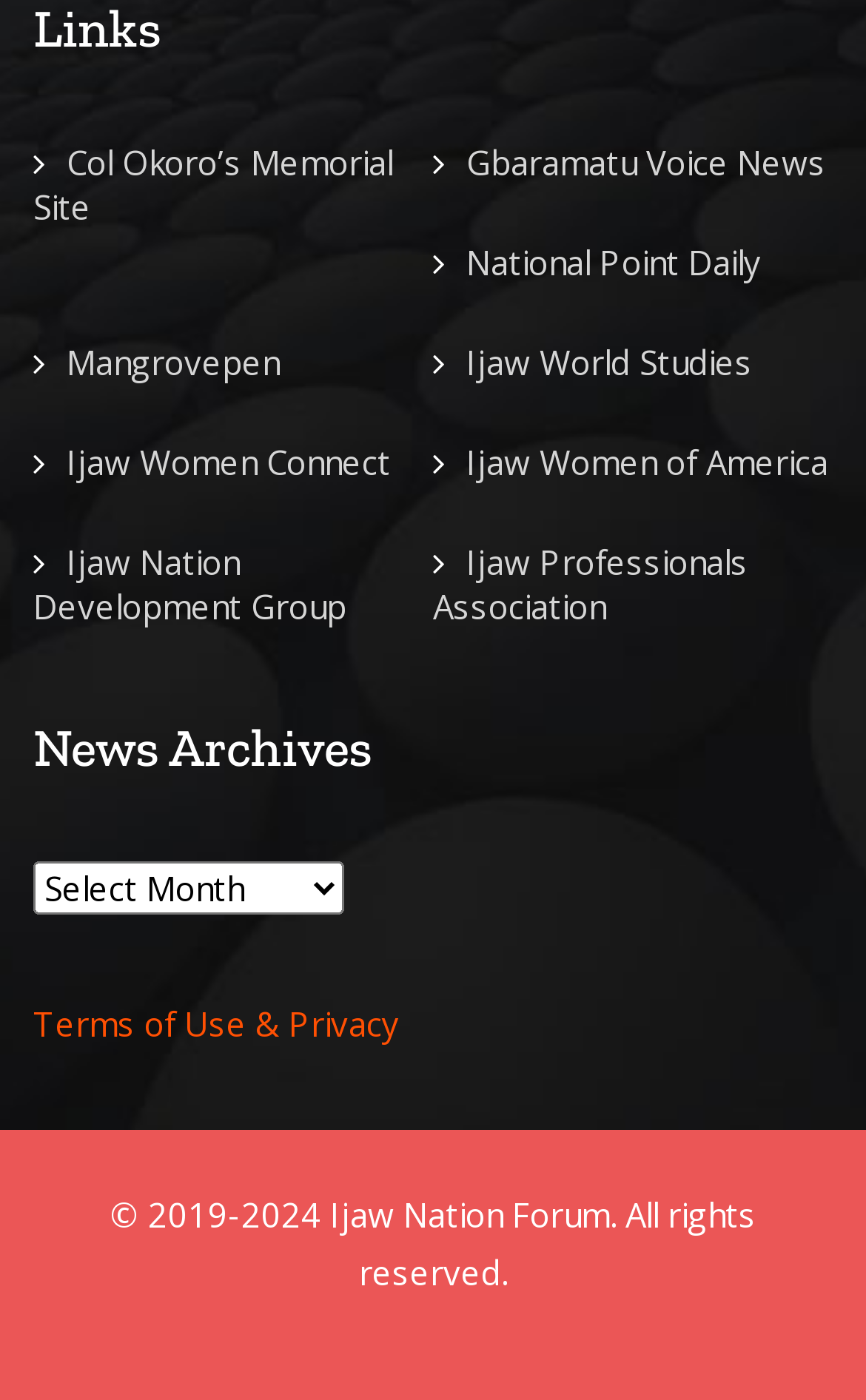Given the element description, predict the bounding box coordinates in the format (top-left x, top-left y, bottom-right x, bottom-right y). Make sure all values are between 0 and 1. Here is the element description: Terms of Use & Privacy

[0.038, 0.715, 0.462, 0.746]